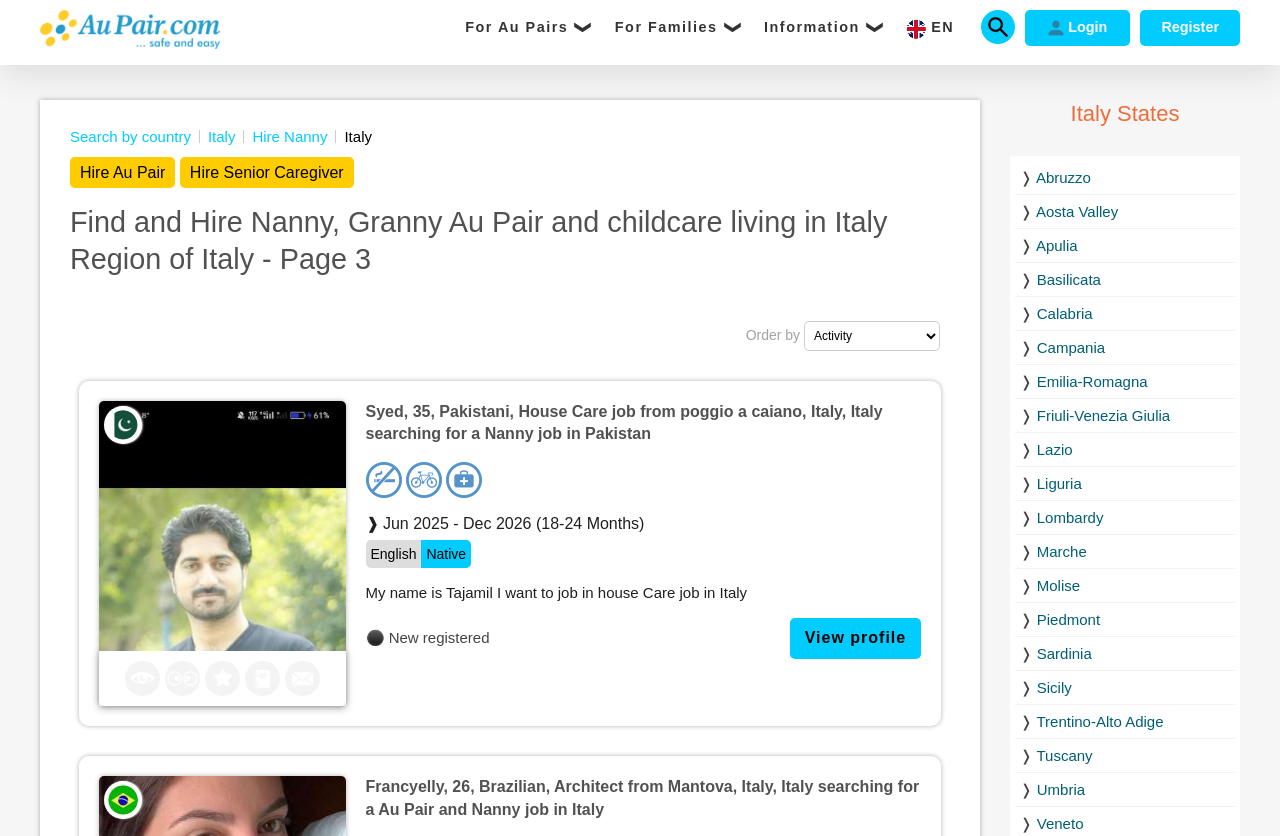Give a detailed account of the webpage.

This webpage is a search result page for nanny, granny au pair, and childcare living in Italy. At the top right corner, there are two links, "Register" and "Login", accompanied by a small image. Below them, there are three buttons, "For Au Pairs", "For Families", and "Information", followed by a language selection button "EN".

On the left side, there is a navigation menu with links to search by country, Italy, and specific job types like "Hire Nanny", "Hire Au Pair", and "Hire Senior Caregiver". Above the main content area, there is a heading that reads "Find and Hire Nanny, Granny Au Pair and childcare living in Italy Region of Italy - Page 3".

The main content area is divided into several sections. At the top, there is a dropdown menu to sort the search results. Below it, there is a table listing various caregivers, each with their own section. Each section includes a heading with the caregiver's name, age, nationality, and job type, followed by a table with more details about their profile, such as their language skills, job preferences, and availability.

Each caregiver's section also includes several icons representing their skills or characteristics, such as being a non-smoker, being able to ride a bike, or having a first aid certification. There are also links to view their full profile and a note indicating if they are a new registration.

On the right side, there is a list of links to different regions in Italy, such as Abruzzo, Aosta Valley, Apulia, and so on, which can be used to filter the search results by location.